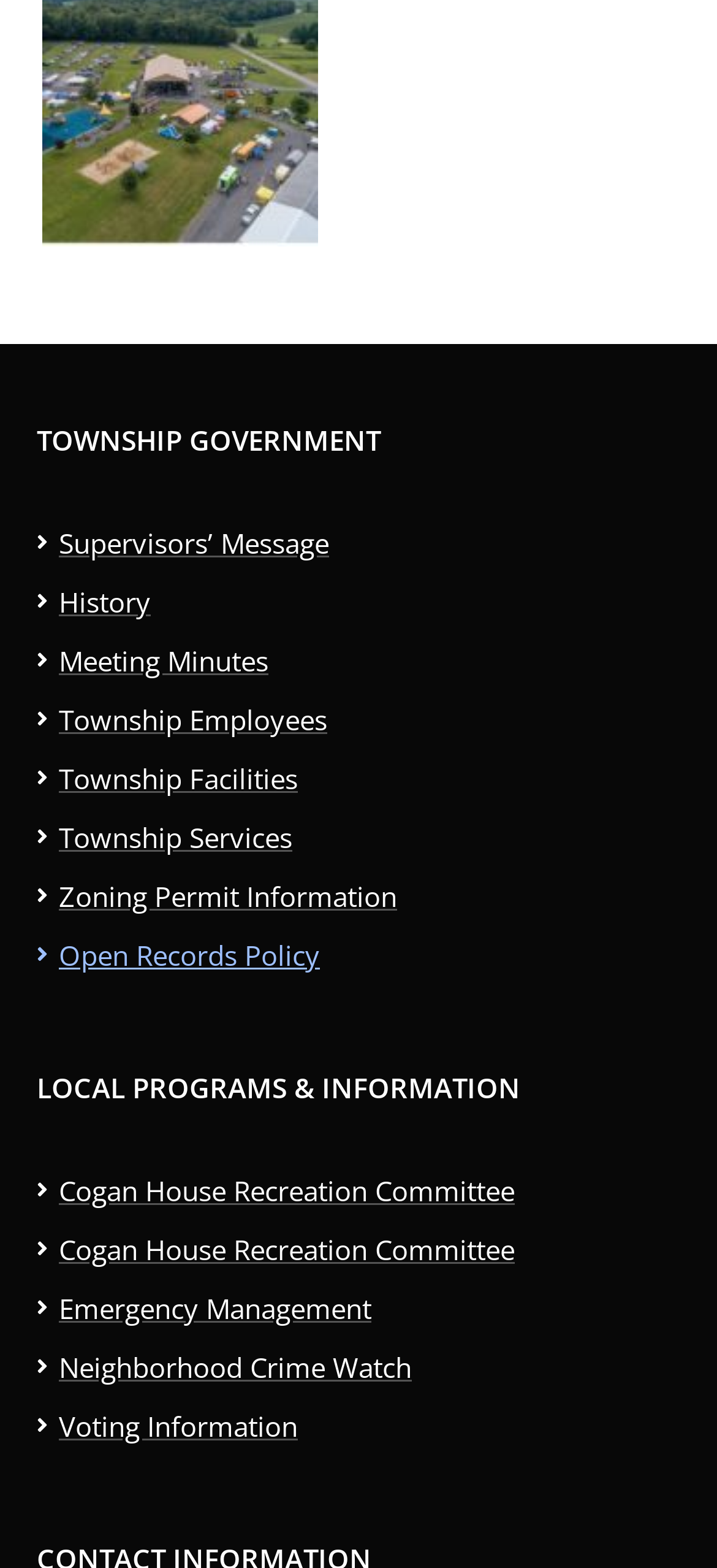What is the last link under the 'LOCAL PROGRAMS & INFORMATION' section?
Look at the screenshot and respond with a single word or phrase.

Voting Information